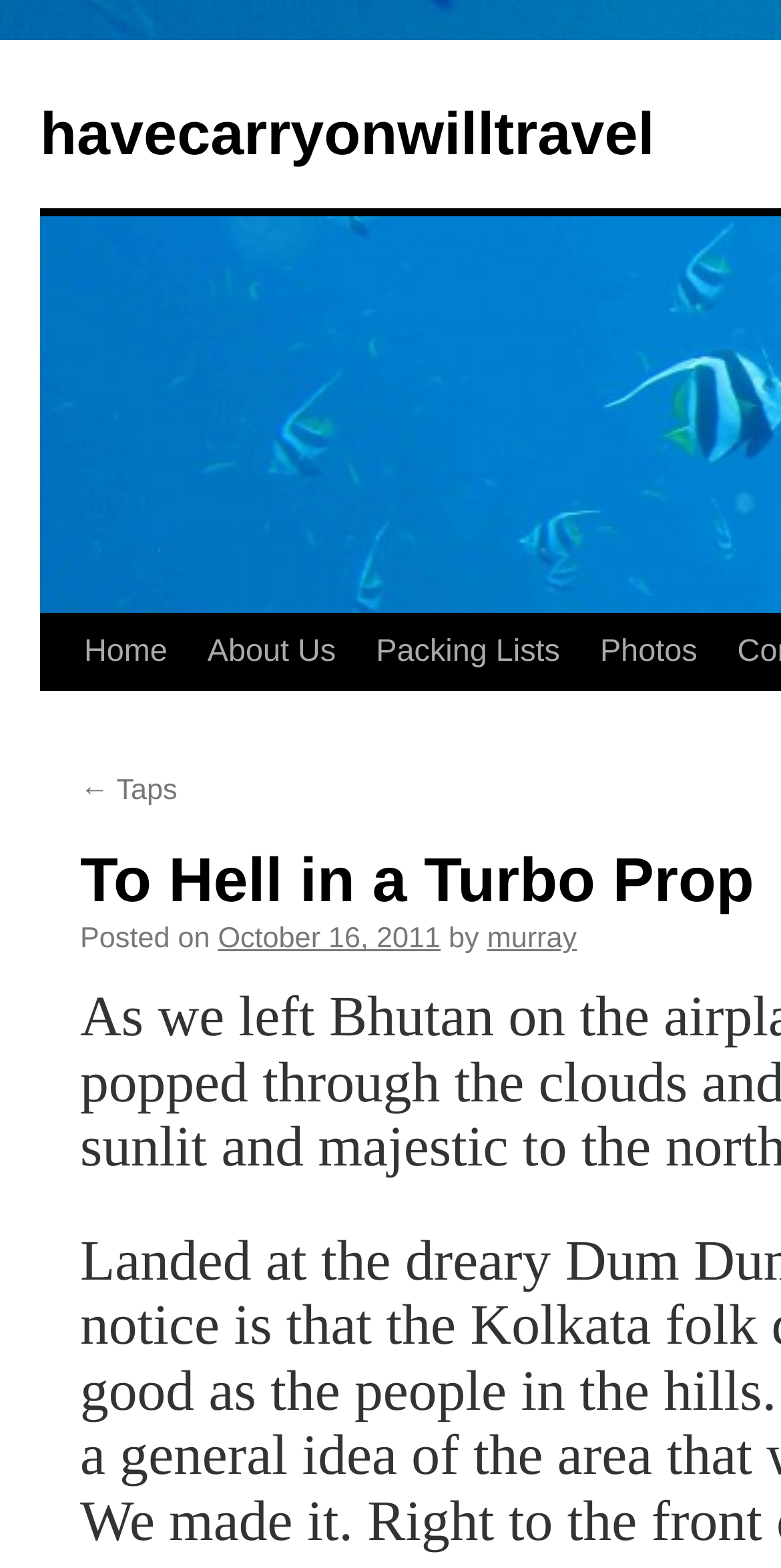Please mark the bounding box coordinates of the area that should be clicked to carry out the instruction: "access packing lists".

[0.456, 0.392, 0.743, 0.441]